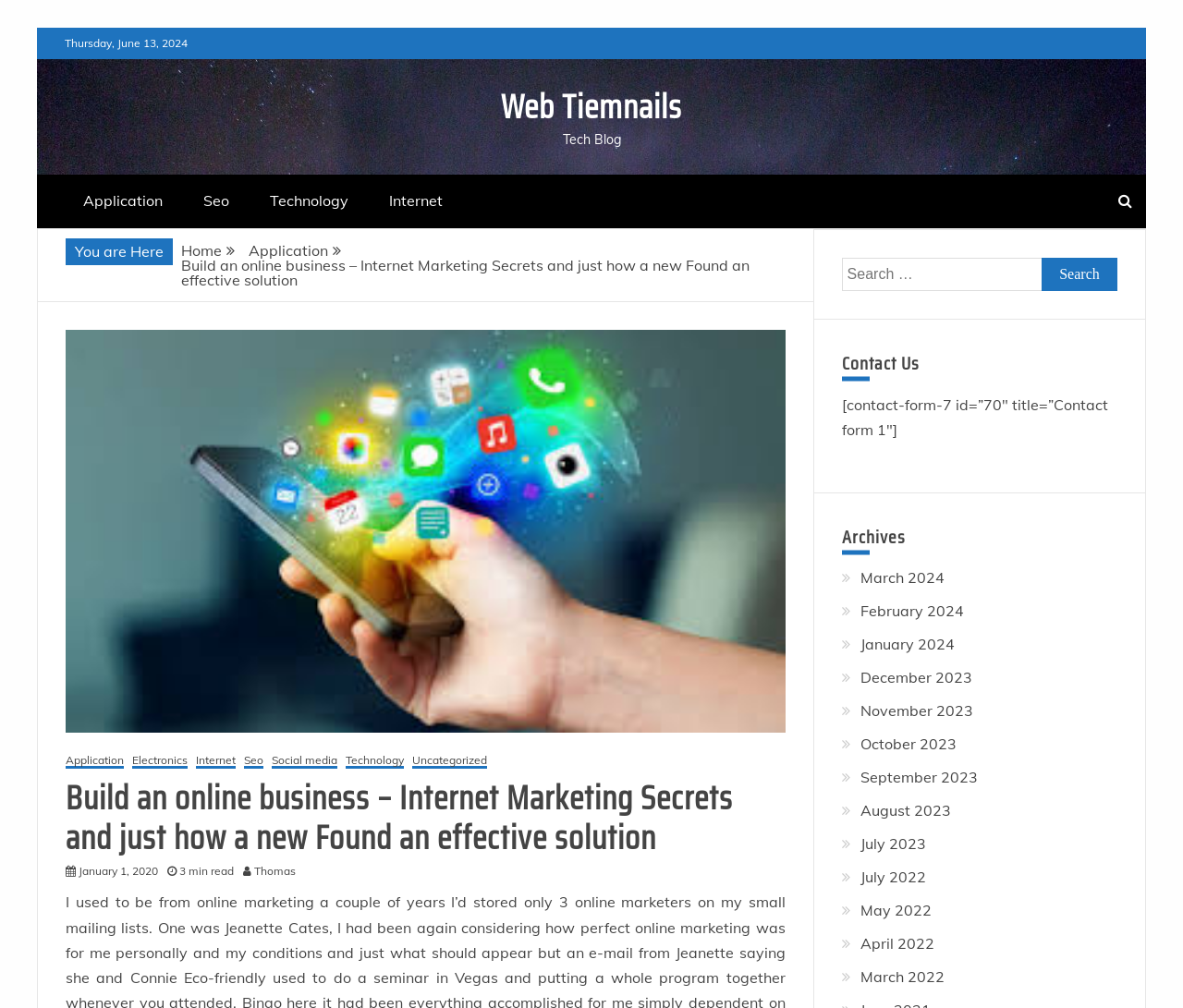Identify the webpage's primary heading and generate its text.

Build an online business – Internet Marketing Secrets and just how a new Found an effective solution